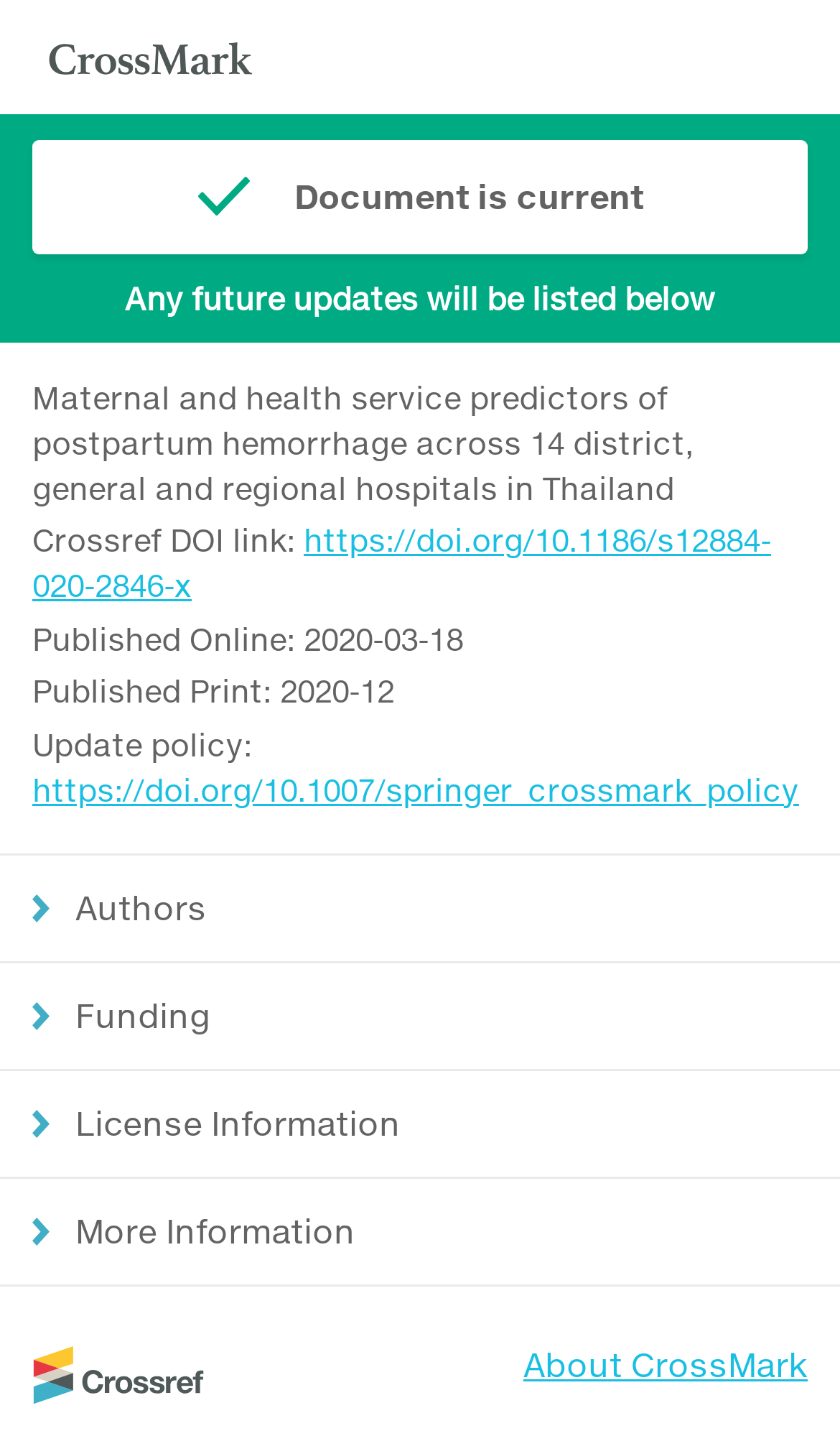What is the title of the article?
Refer to the image and give a detailed response to the question.

I found the title of the article by looking at the StaticText element with the bounding box coordinates [0.038, 0.264, 0.826, 0.353], which contains the text 'Maternal and health service predictors of postpartum hemorrhage across 14 district, general and regional hospitals in Thailand'.